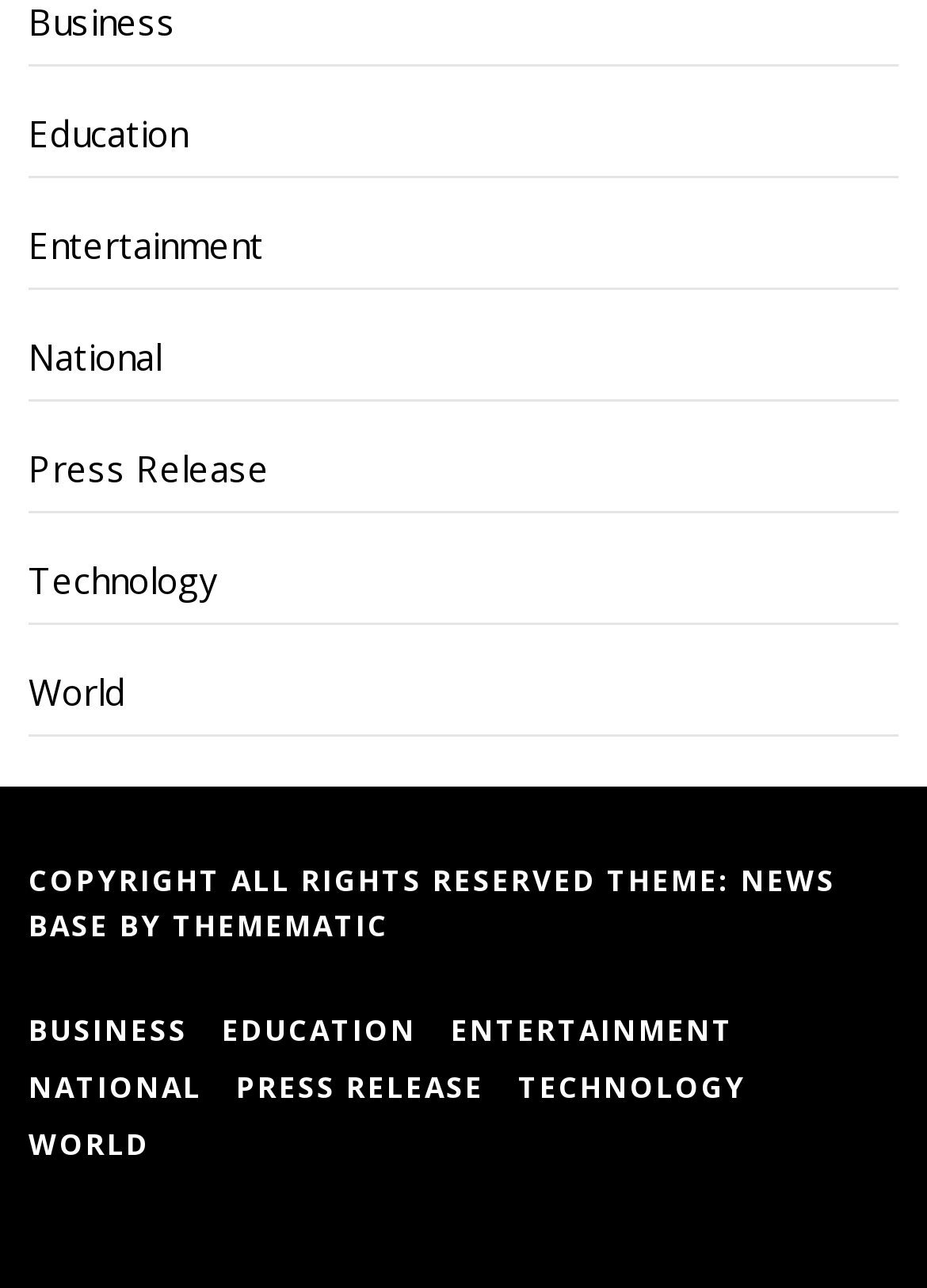How many categories are available on the top? Refer to the image and provide a one-word or short phrase answer.

6